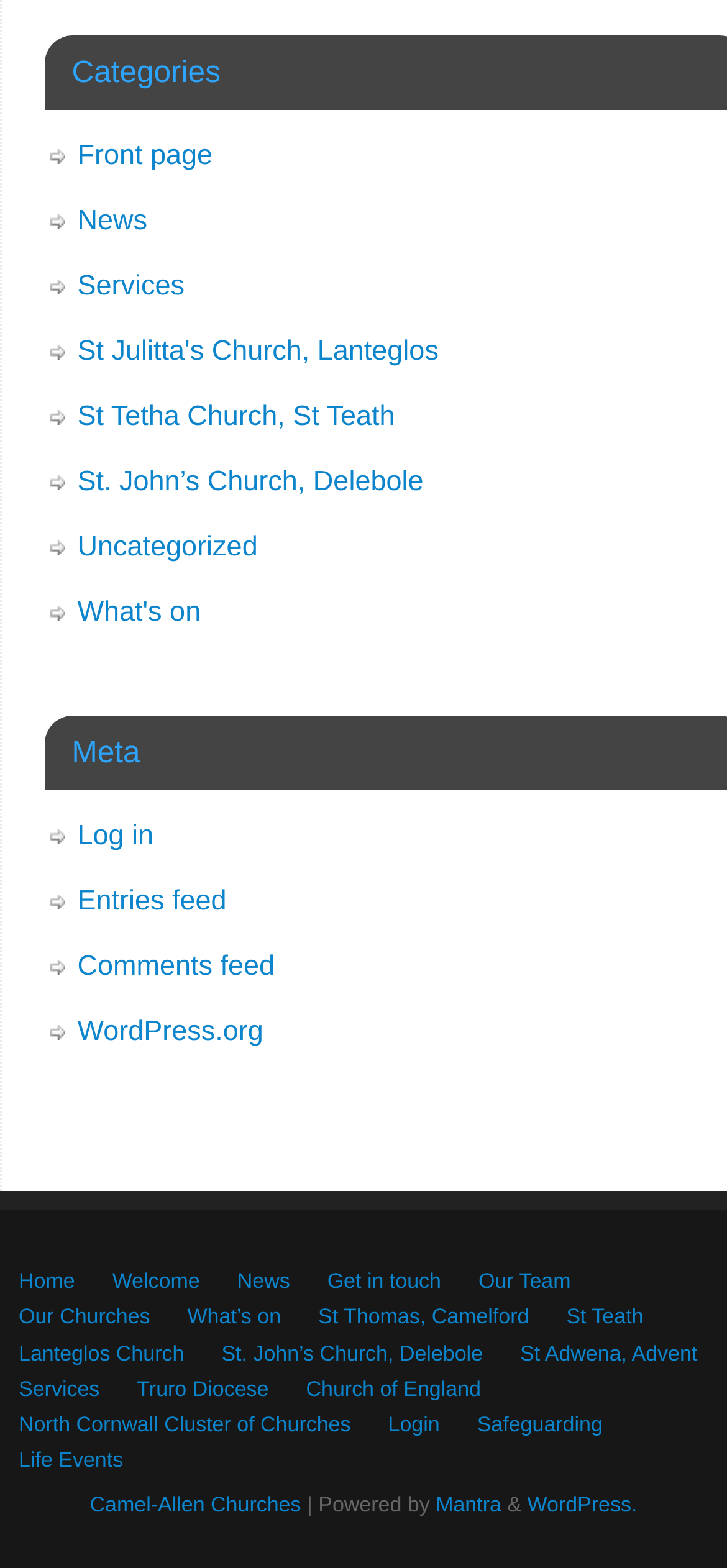How many links are there in the top navigation menu?
Answer the question with a single word or phrase, referring to the image.

7